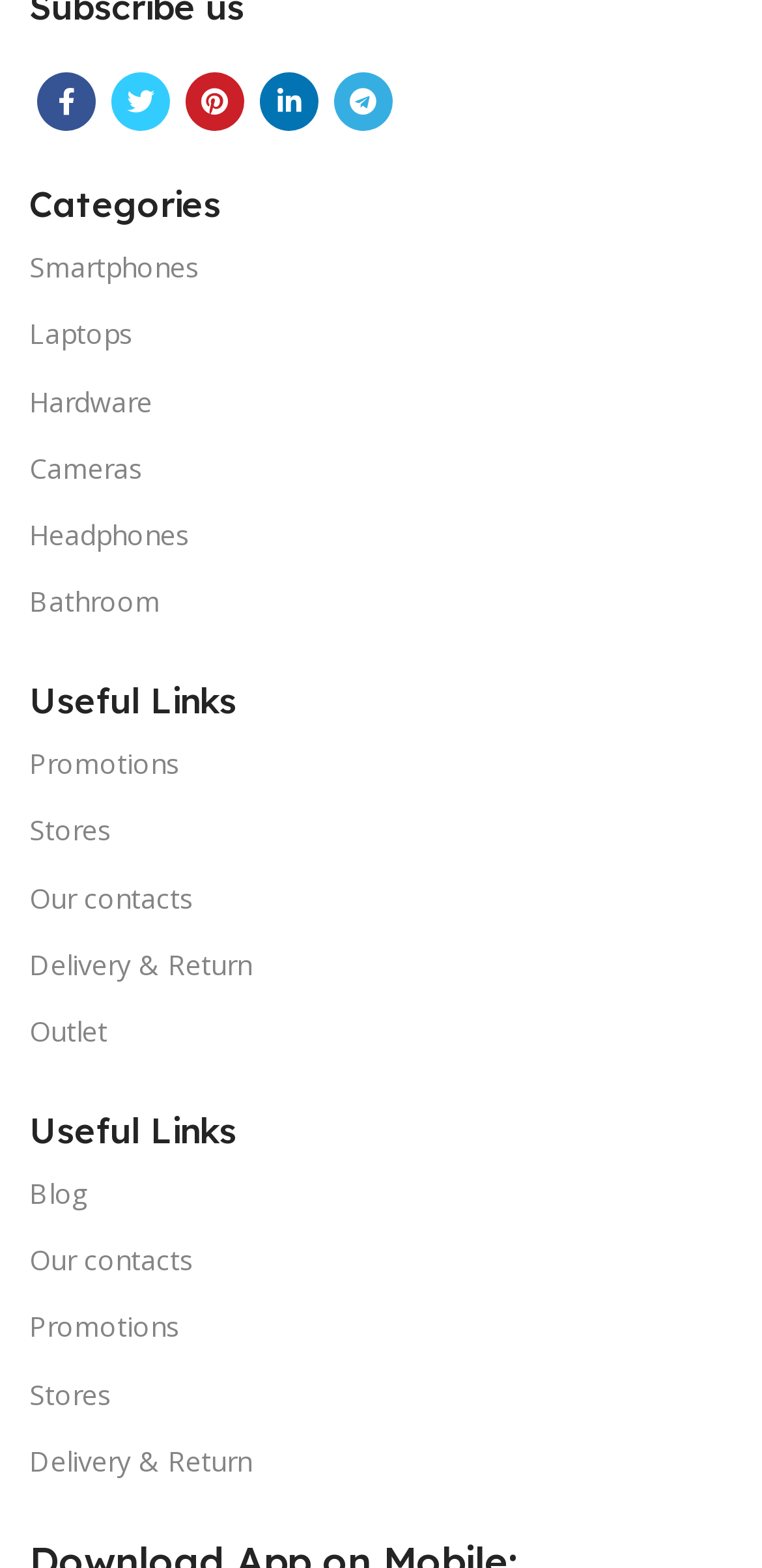How many 'Useful Links' sections are there?
Please give a detailed and elaborate explanation in response to the question.

The webpage has two sections labeled 'Useful Links', which are located at different parts of the page. The first section is located below the categories section, and the second section is located further down the page.